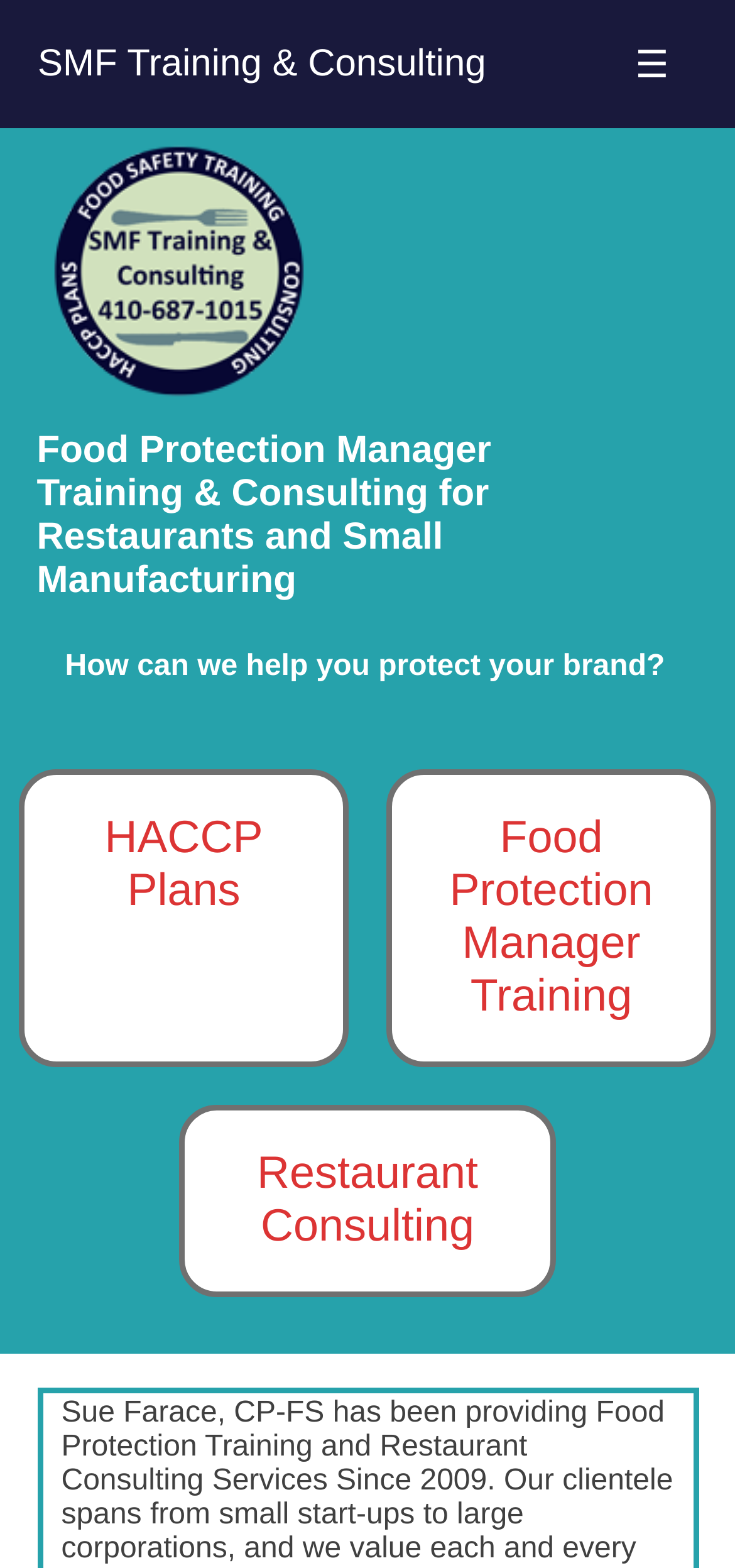Give a one-word or short phrase answer to the question: 
What is the third link on the webpage?

Restaurant Consulting